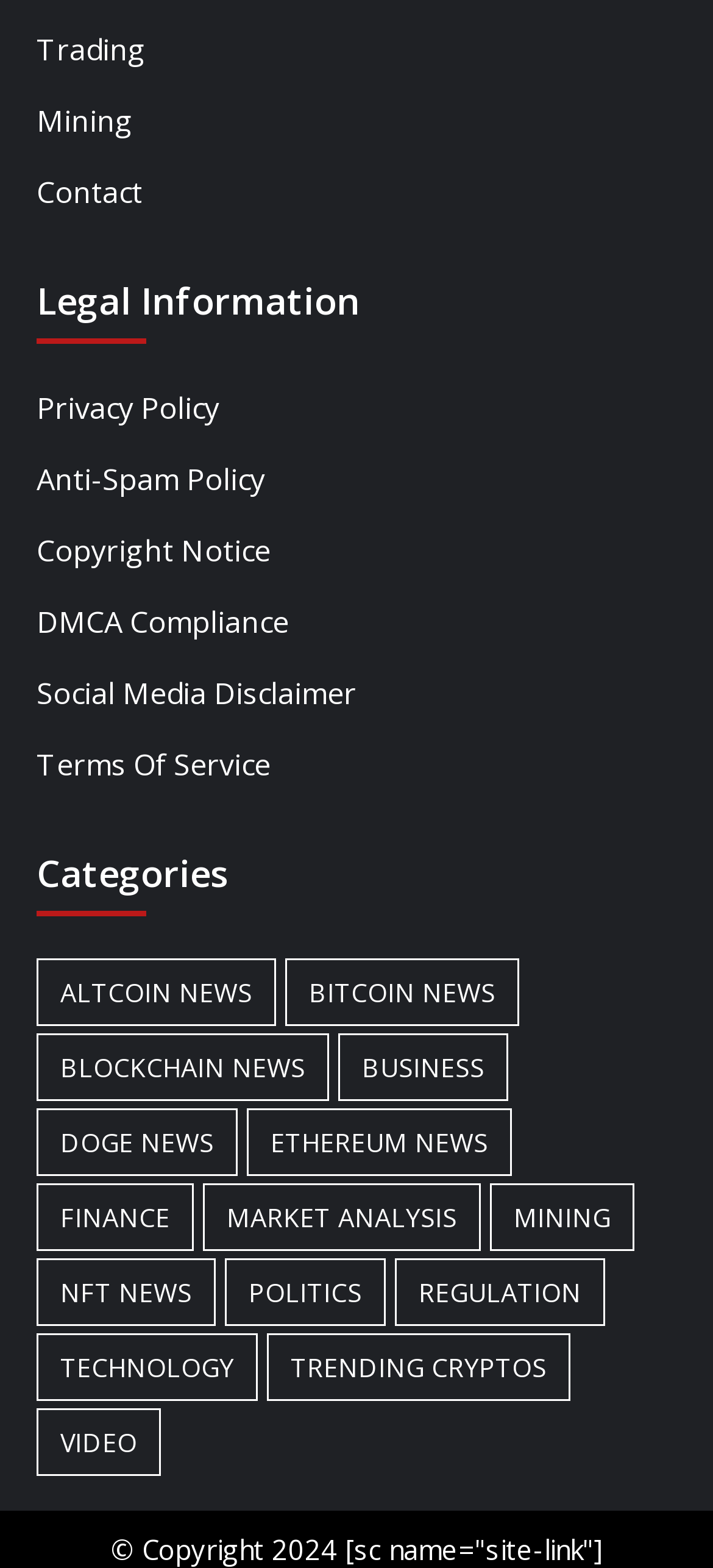Kindly determine the bounding box coordinates of the area that needs to be clicked to fulfill this instruction: "Read Terms Of Service".

[0.051, 0.474, 0.949, 0.513]